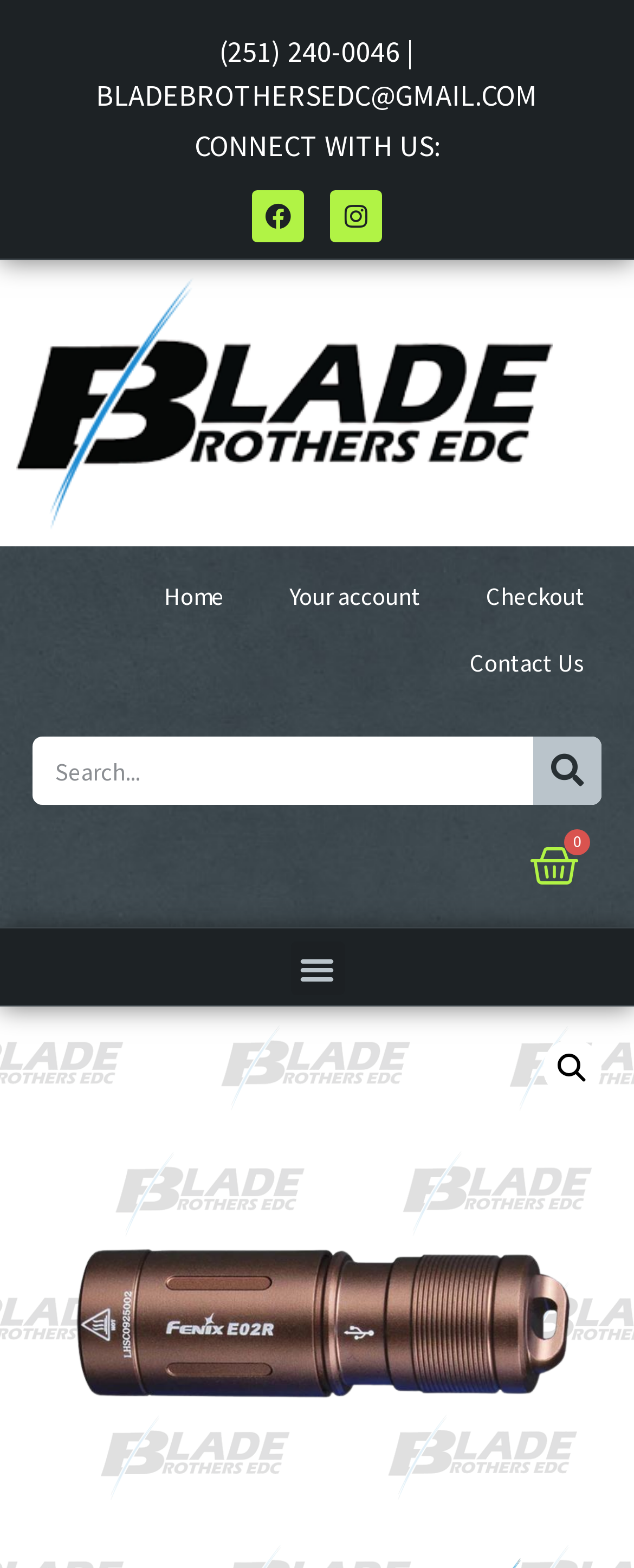Can you determine the bounding box coordinates of the area that needs to be clicked to fulfill the following instruction: "Call the phone number"?

[0.346, 0.021, 0.631, 0.045]